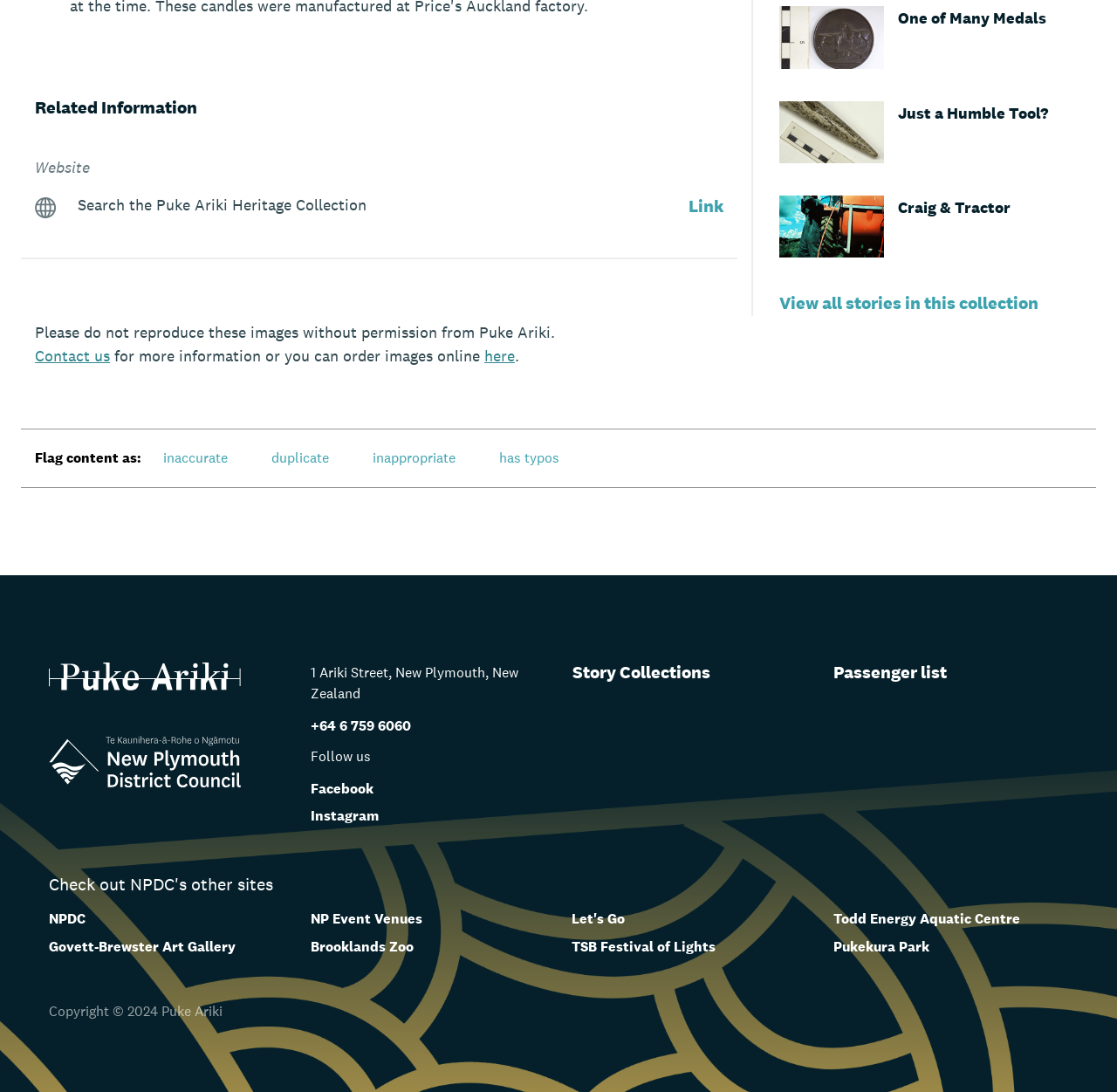Determine the bounding box coordinates for the HTML element mentioned in the following description: "Just a Humble Tool?". The coordinates should be a list of four floats ranging from 0 to 1, represented as [left, top, right, bottom].

[0.698, 0.092, 0.944, 0.155]